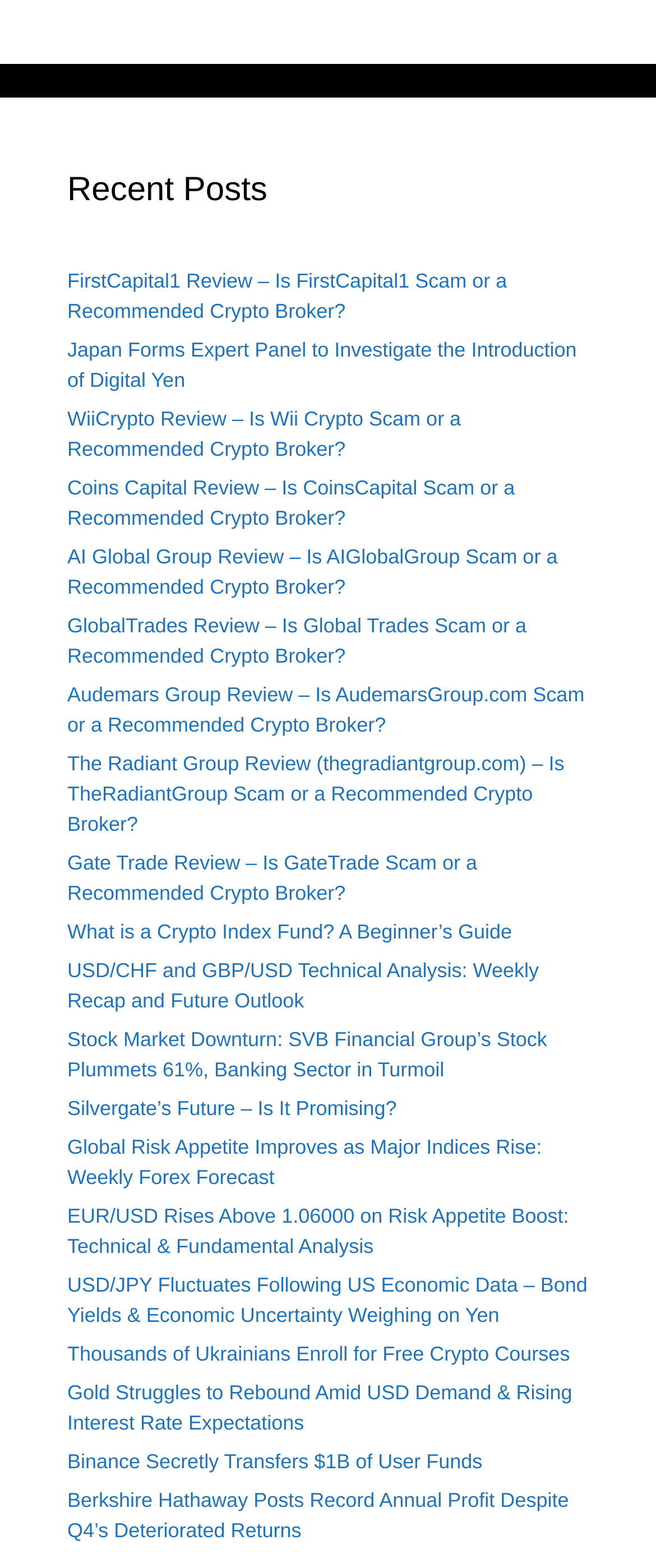Identify the bounding box coordinates for the region of the element that should be clicked to carry out the instruction: "Check the analysis of USD/CHF and GBP/USD". The bounding box coordinates should be four float numbers between 0 and 1, i.e., [left, top, right, bottom].

[0.103, 0.611, 0.821, 0.646]